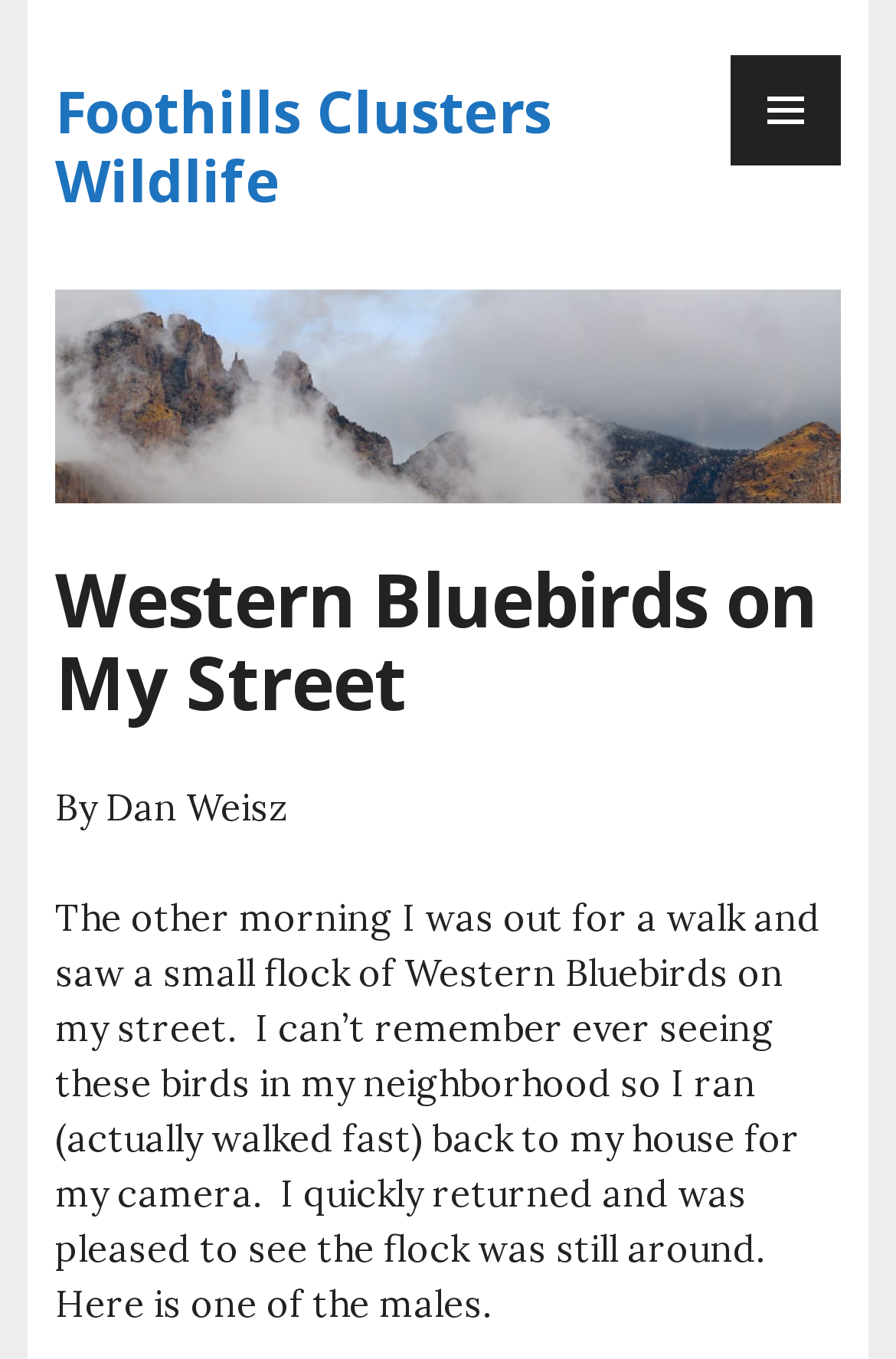Give an in-depth explanation of the webpage layout and content.

The webpage is about Western Bluebirds on My Street, specifically showcasing a personal encounter with these birds. At the top left, there is a link to "Foothills Clusters Wildlife". On the top right, a button labeled "PRIMARY MENU" is present, which is not expanded. 

Below the top section, there is a header section that spans the entire width of the page. Within this section, a heading "Western Bluebirds on My Street" is centered. 

Underneath the header, there is a byline "By Dan Weisz" on the left side. Next to it, a paragraph of text describes the author's experience of seeing Western Bluebirds on their street, including their excitement and subsequent actions to capture photos of the birds. The text is quite detailed, providing a personal account of the encounter.